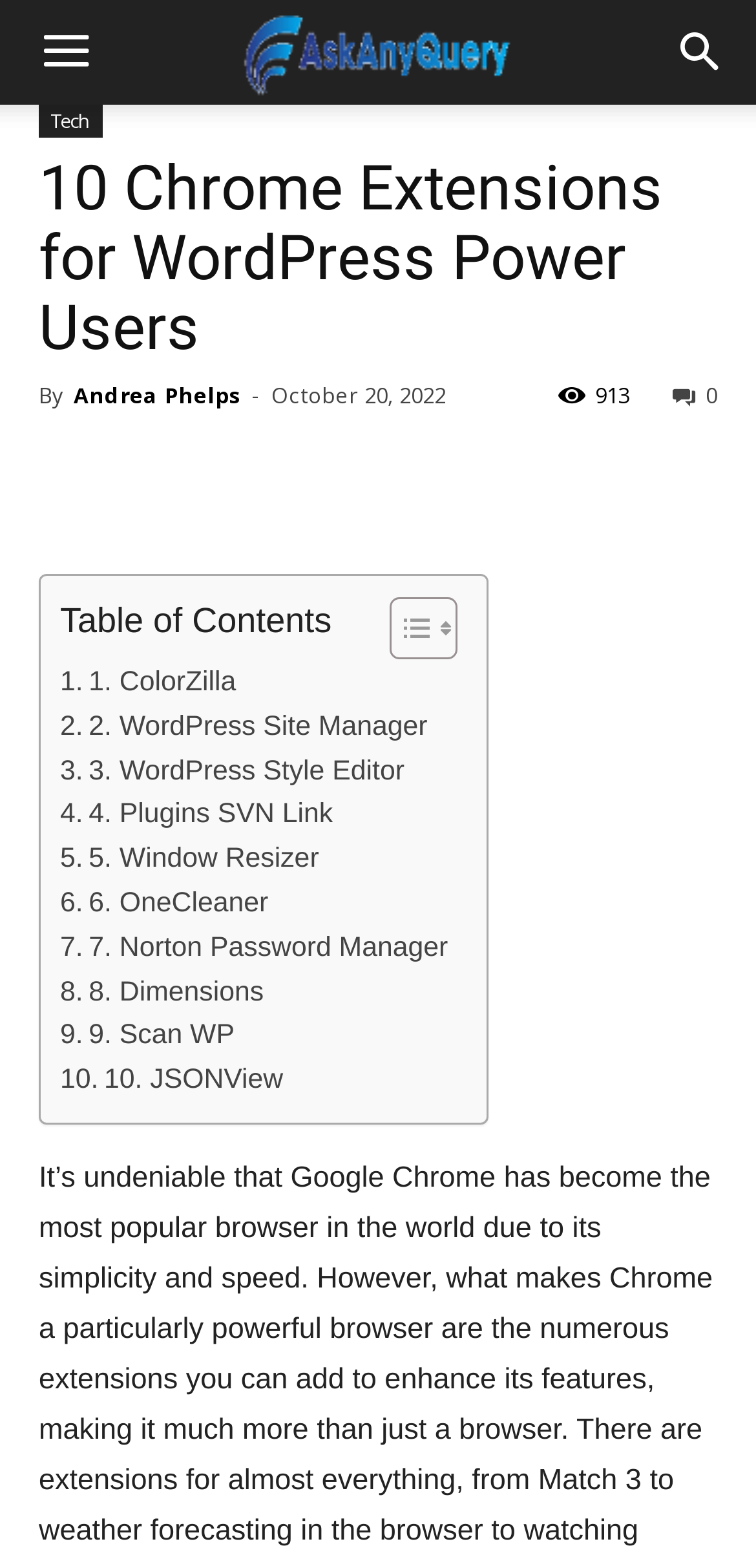Respond with a single word or phrase for the following question: 
What is the date of the article?

October 20, 2022